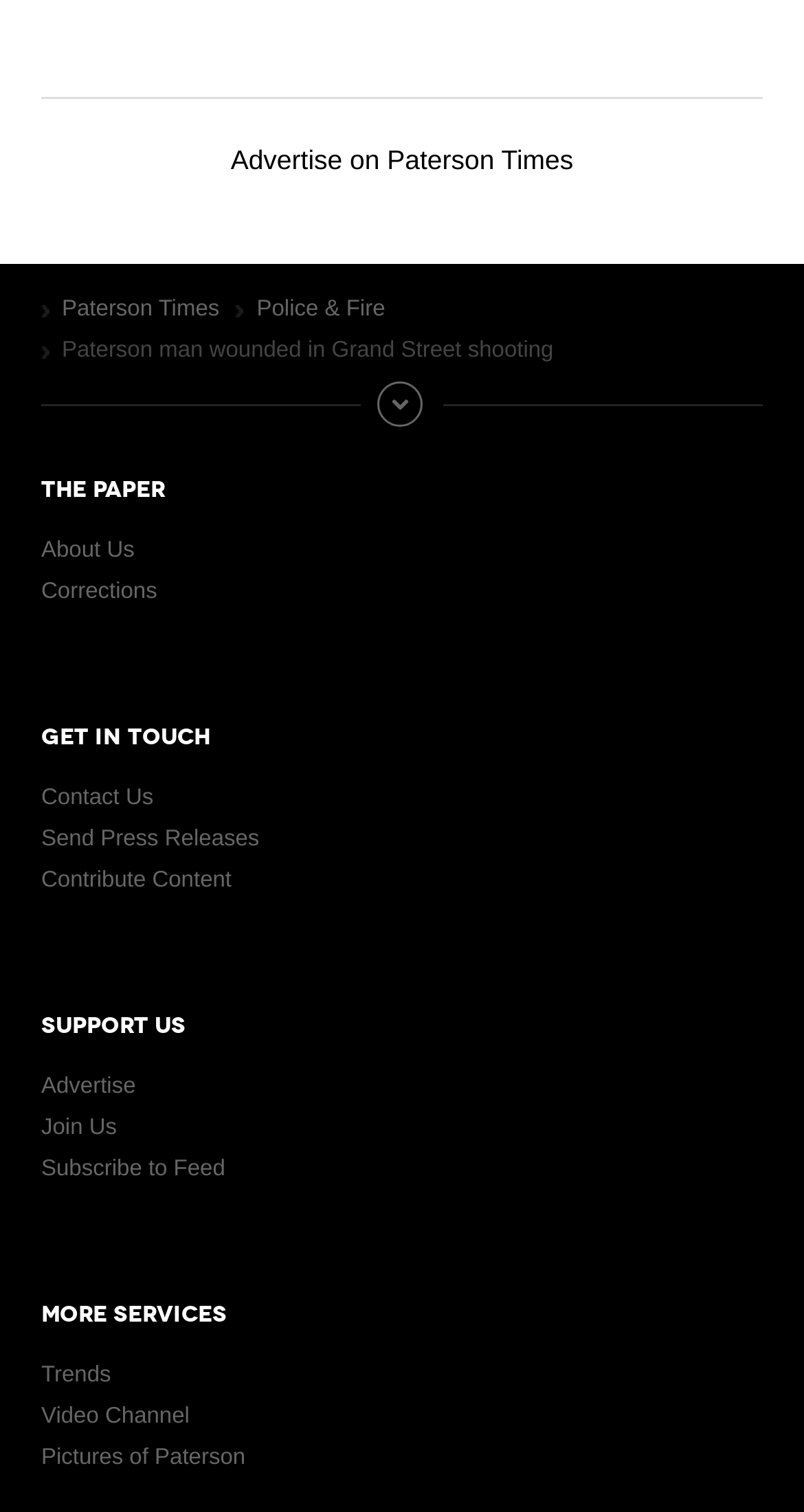What is the title of the news article?
Based on the image, answer the question with as much detail as possible.

The title of the news article is displayed prominently on the webpage, below the top navigation links and above the site index link.